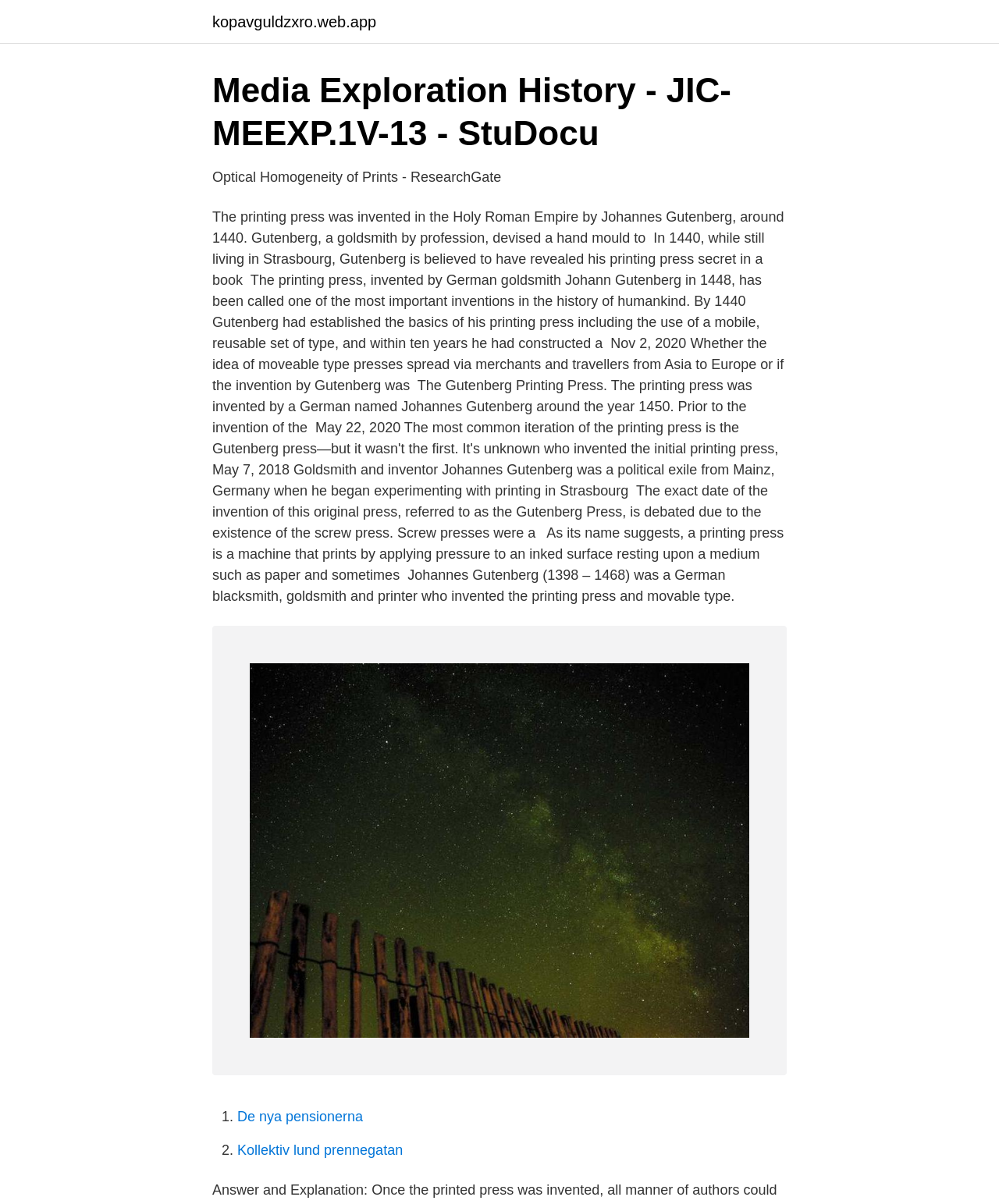Provide the bounding box coordinates of the HTML element this sentence describes: "kopavguldzxro.web.app". The bounding box coordinates consist of four float numbers between 0 and 1, i.e., [left, top, right, bottom].

[0.212, 0.011, 0.377, 0.024]